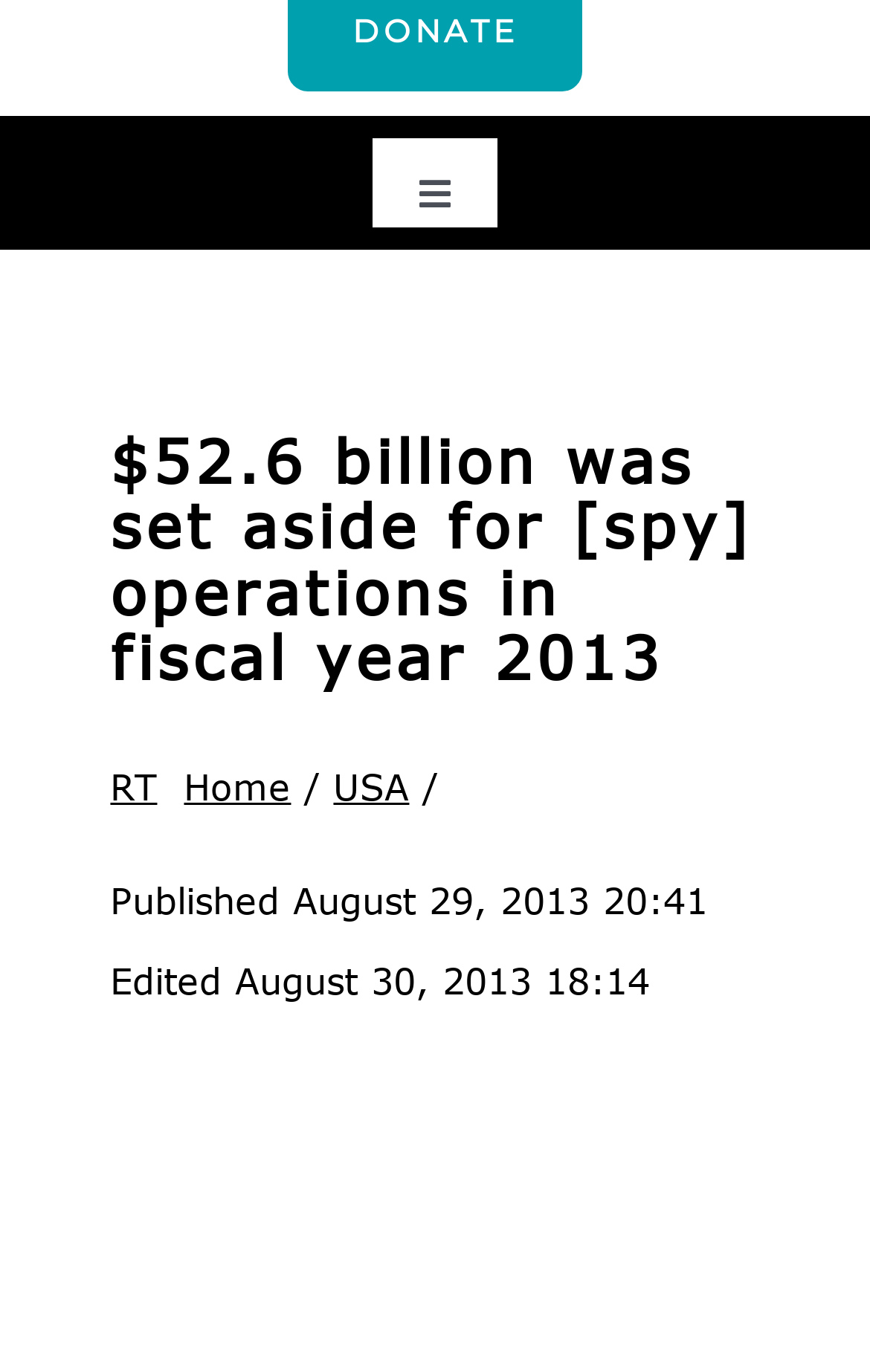Locate the bounding box coordinates of the region to be clicked to comply with the following instruction: "Toggle navigation". The coordinates must be four float numbers between 0 and 1, in the form [left, top, right, bottom].

[0.428, 0.101, 0.572, 0.166]